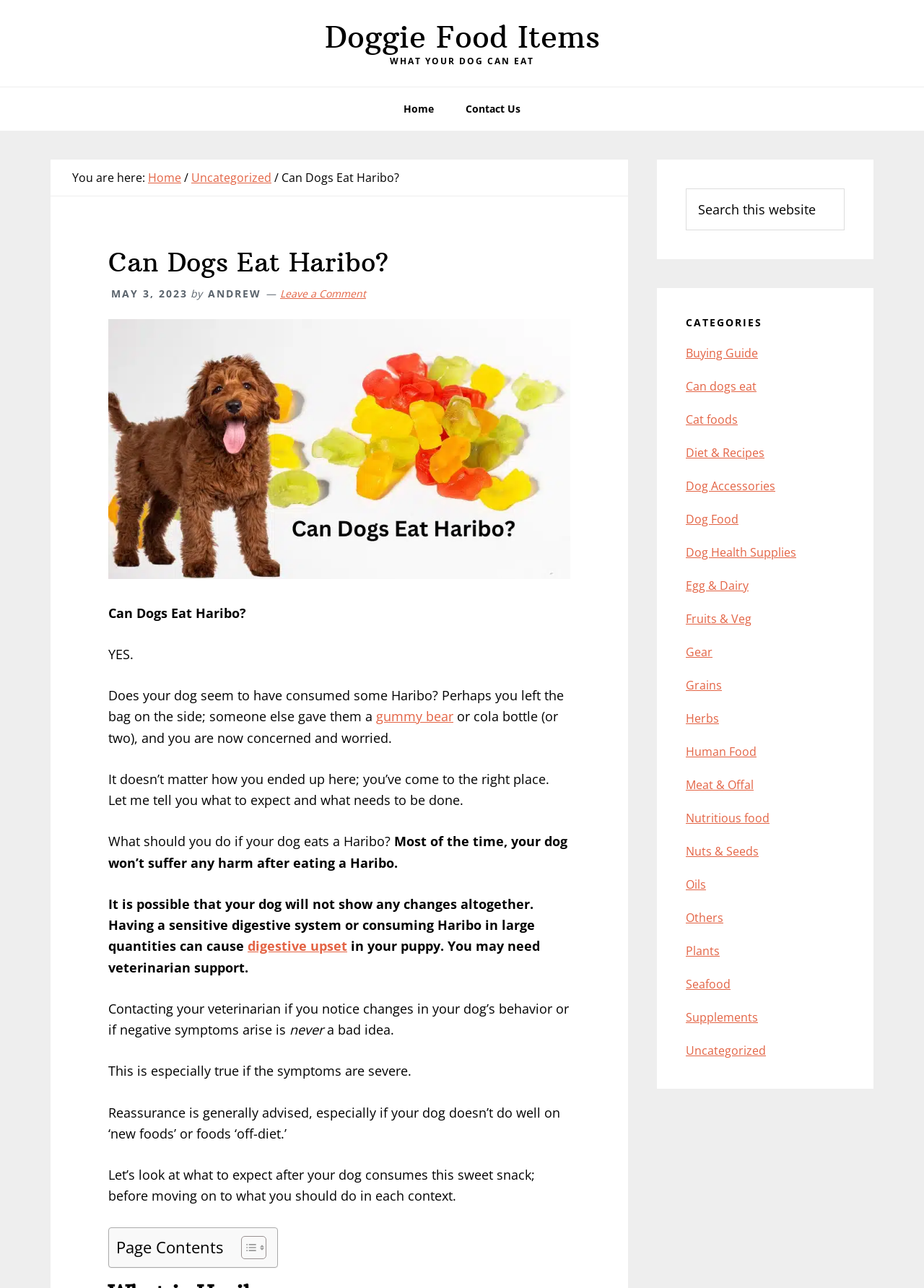Offer a detailed explanation of the webpage layout and contents.

This webpage is about whether dogs can eat Haribo, a type of candy. The page has a main content area and a primary sidebar on the right. At the top, there are three links to skip to primary navigation, main content, and primary sidebar. Below these links, there is a header with the title "Can Dogs Eat Haribo? Benifits And Risk - Doggie Food Items" and a link to "Doggie Food Items".

The main navigation menu is located below the header, with links to "Home", "Contact Us", and a breadcrumb trail showing the current page's location. The main content area starts with a heading "Can Dogs Eat Haribo?" followed by a date "MAY 3, 2023" and the author's name "ANDREW". There is an image related to the topic below the heading.

The main content is divided into several sections, each discussing what to expect if a dog eats a Haribo, including the possibility of digestive upset and the need for veterinarian support in severe cases. The text is interspersed with links to related topics, such as "gummy bear" and "digestive upset".

On the right side, the primary sidebar contains a search box, a list of categories, and links to various topics related to dogs and food, such as "Buying Guide", "Can dogs eat", "Dog Food", and "Human Food". There are 20 categories in total, each with a link to a related page.